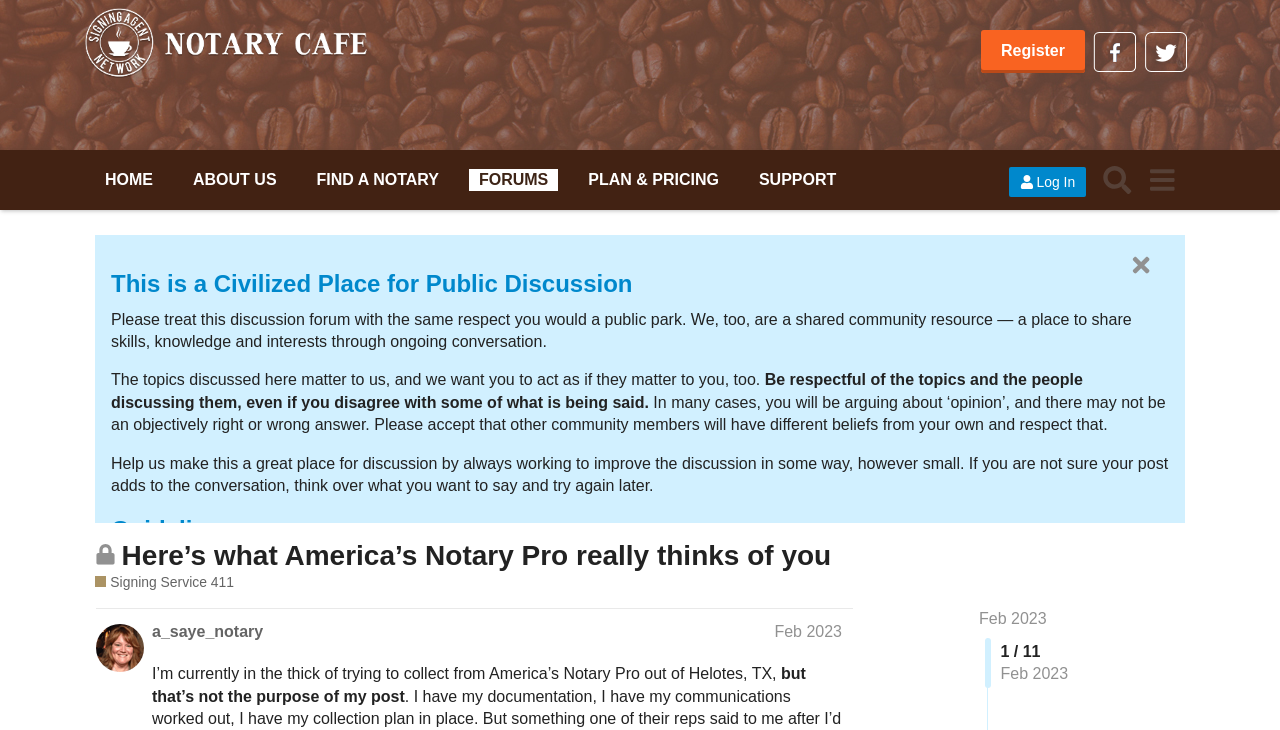Determine the bounding box coordinates for the area that needs to be clicked to fulfill this task: "Click on the 'Feb 2023' link". The coordinates must be given as four float numbers between 0 and 1, i.e., [left, top, right, bottom].

[0.765, 0.836, 0.818, 0.859]